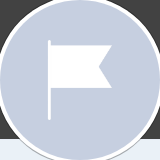What is the purpose of the white border? Based on the image, give a response in one word or a short phrase.

To enhance visibility